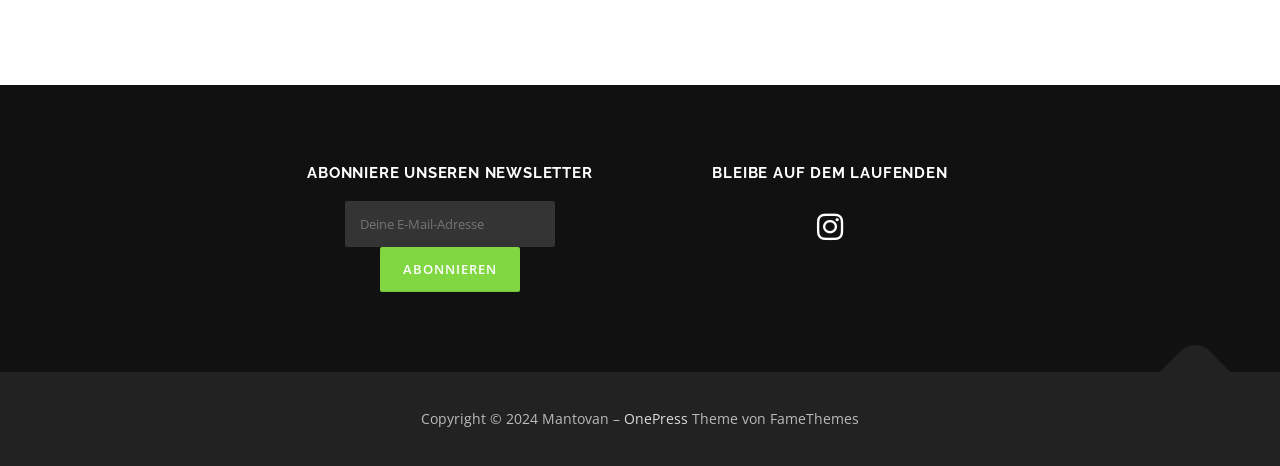What is the function of the button?
Please answer the question with a single word or phrase, referencing the image.

Subscribe to newsletter